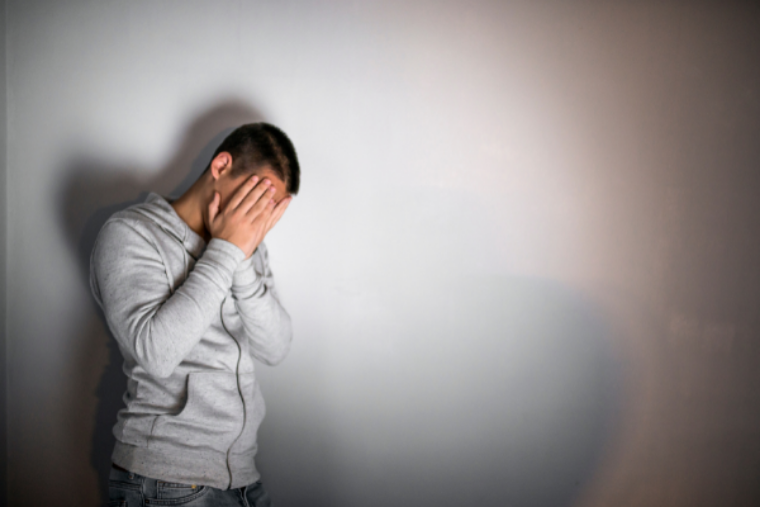Give a thorough description of the image, including any visible elements and their relationships.

The image depicts a young man standing against a neutral-colored wall, his face obscured by his hands as he appears to be in a moment of distress or overwhelming emotion. Dressed in a light gray hoodie, he embodies a sense of vulnerability and isolation. This powerful representation aligns with the themes of trauma and shame discussed in the accompanying article, which explores how these feelings are often intertwined with addiction. The context suggests a struggle with internal conflict, highlighting the cycle of pain, self-loathing, and the search for relief through substance use. This visual captures the essence of the emotional turmoil that is central to the conversation about trauma and its consequences.